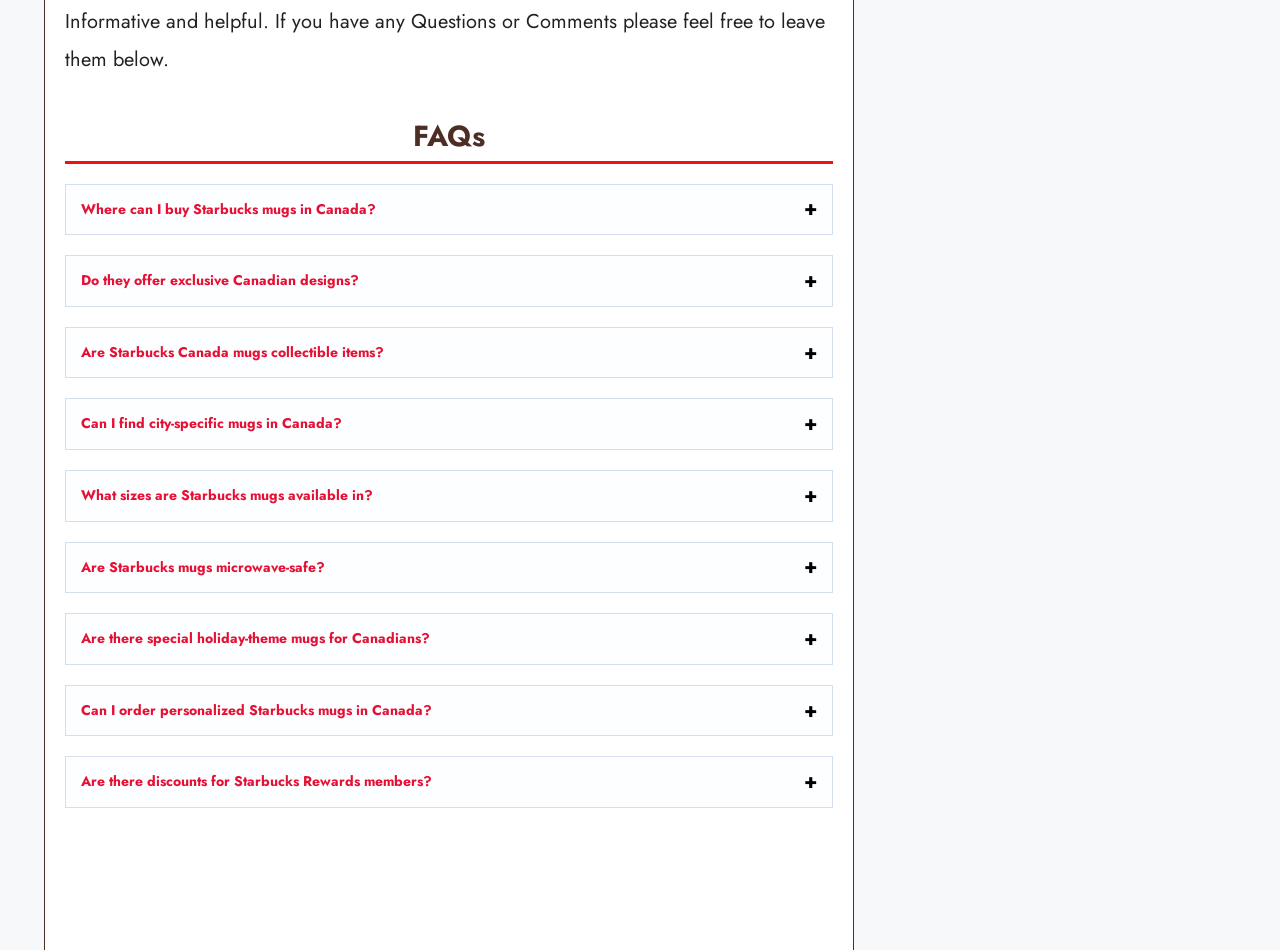Can you pinpoint the bounding box coordinates for the clickable element required for this instruction: "View the answer to 'Are Starbucks Canada mugs collectible items?'"? The coordinates should be four float numbers between 0 and 1, i.e., [left, top, right, bottom].

[0.052, 0.345, 0.65, 0.397]